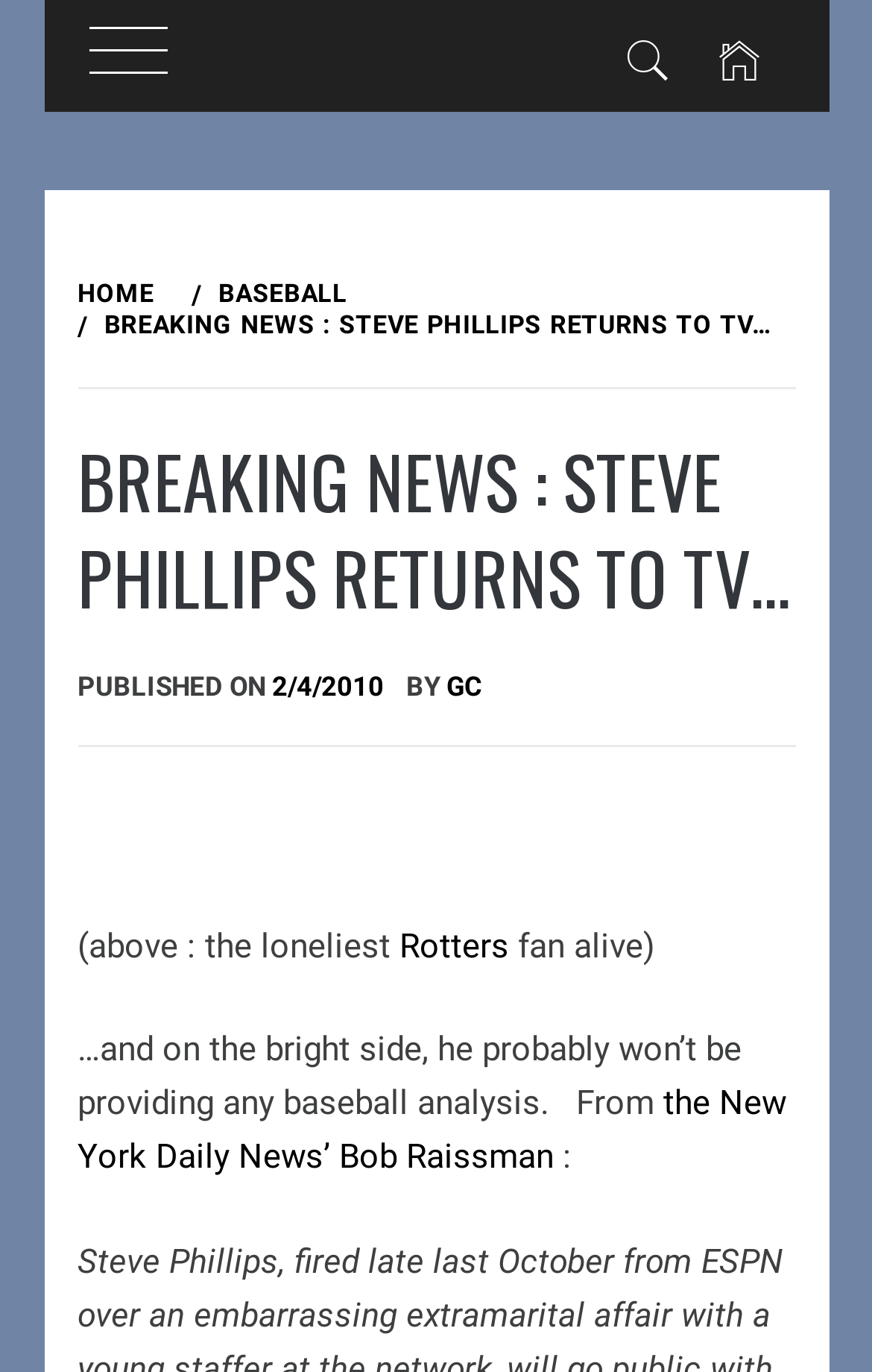Please find and provide the title of the webpage.

BREAKING NEWS : STEVE PHILLIPS RETURNS TO TV…